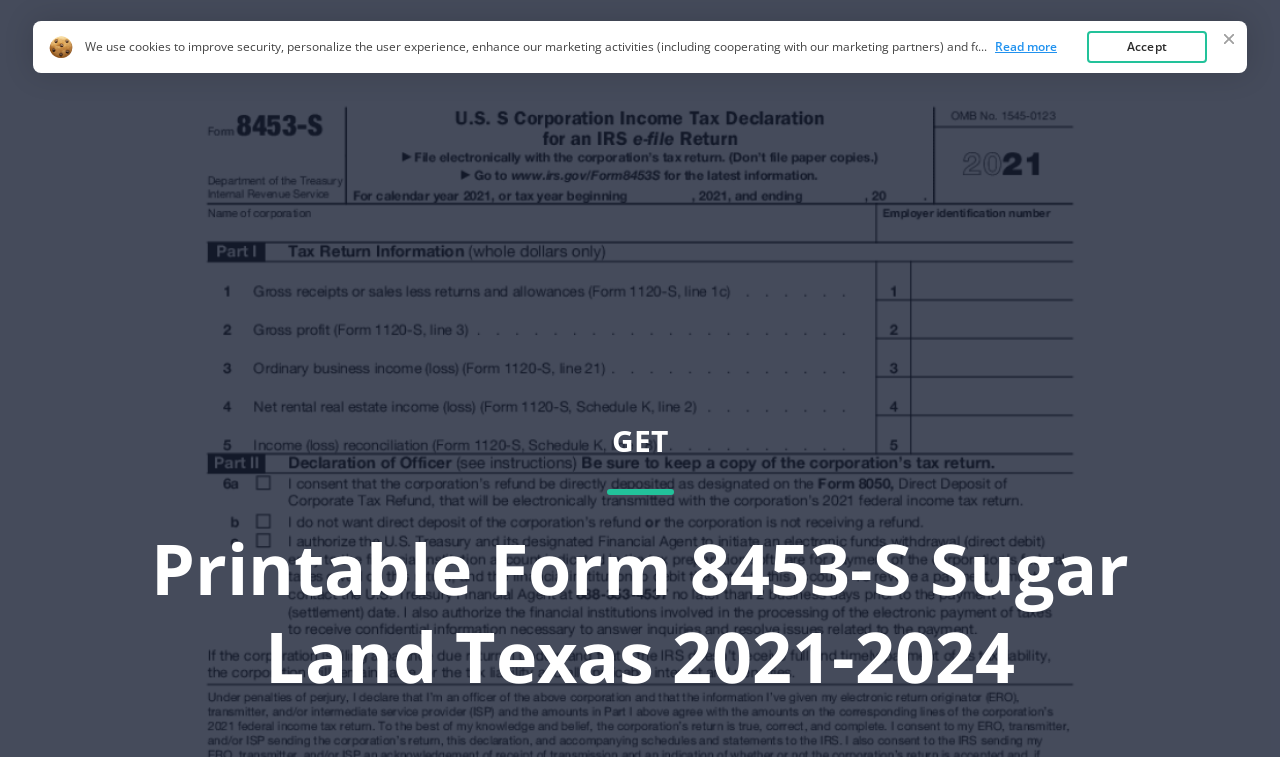What is the purpose of the cookies?
Please look at the screenshot and answer using one word or phrase.

Improve security, personalize user experience